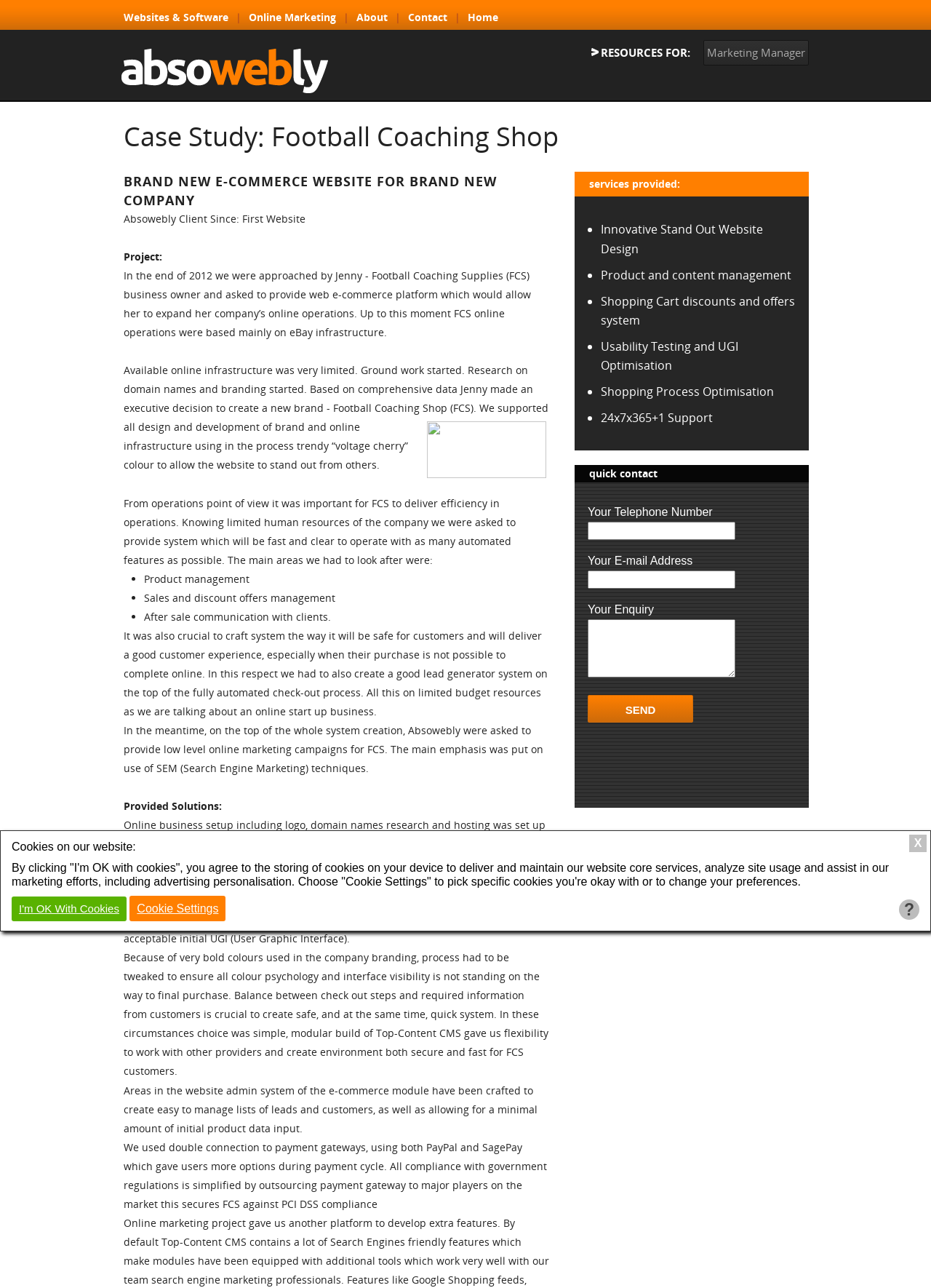What is the name of the payment gateway used by FCS?
Using the image, give a concise answer in the form of a single word or short phrase.

PayPal and SagePay